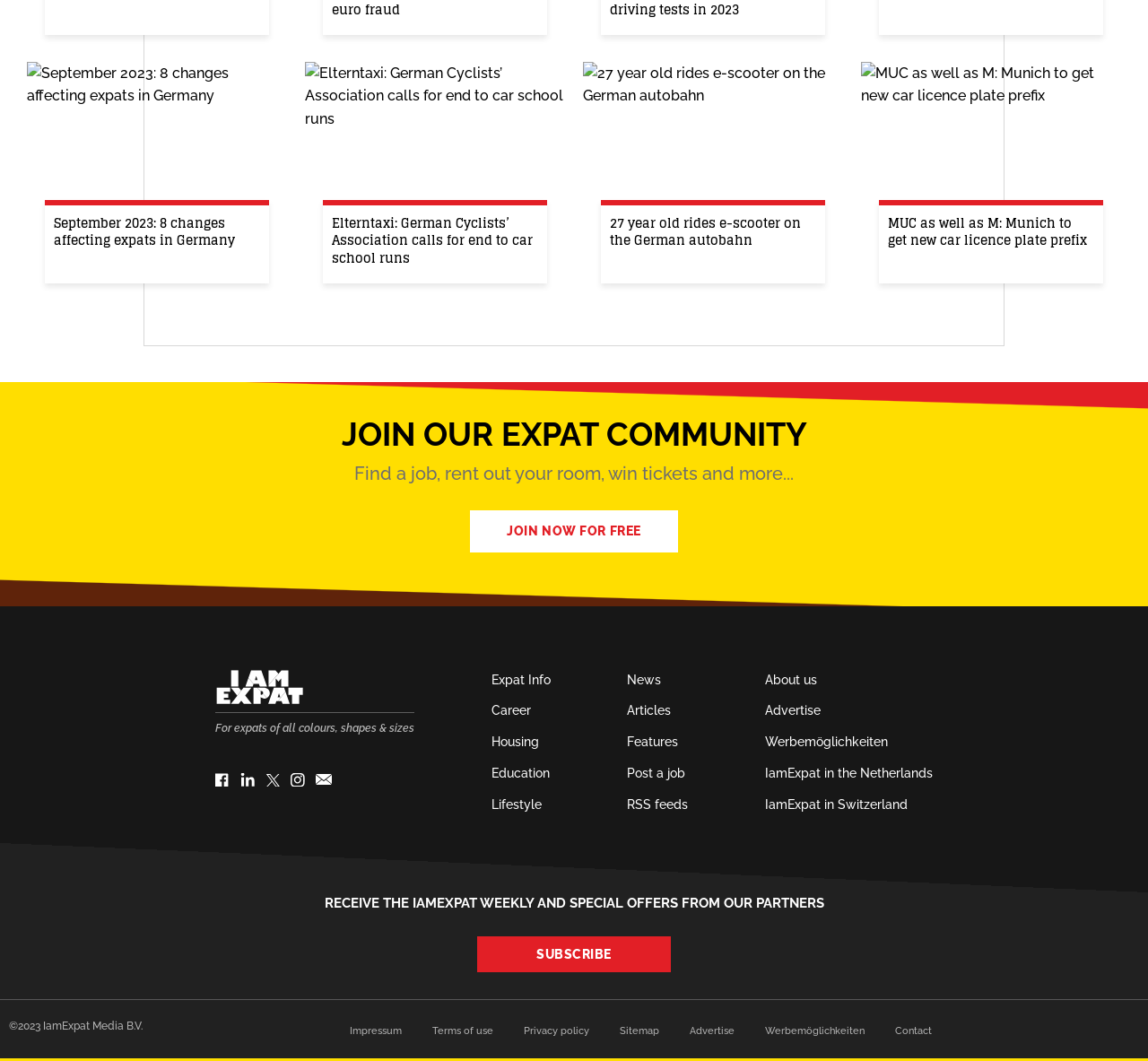With reference to the screenshot, provide a detailed response to the question below:
What is the logo of the website?

The logo of the website is the 'IamExpat logo white' image, which is located at the top of the webpage. The logo appears to be a white logo on a colored background, and it is likely the brand identity of the website.